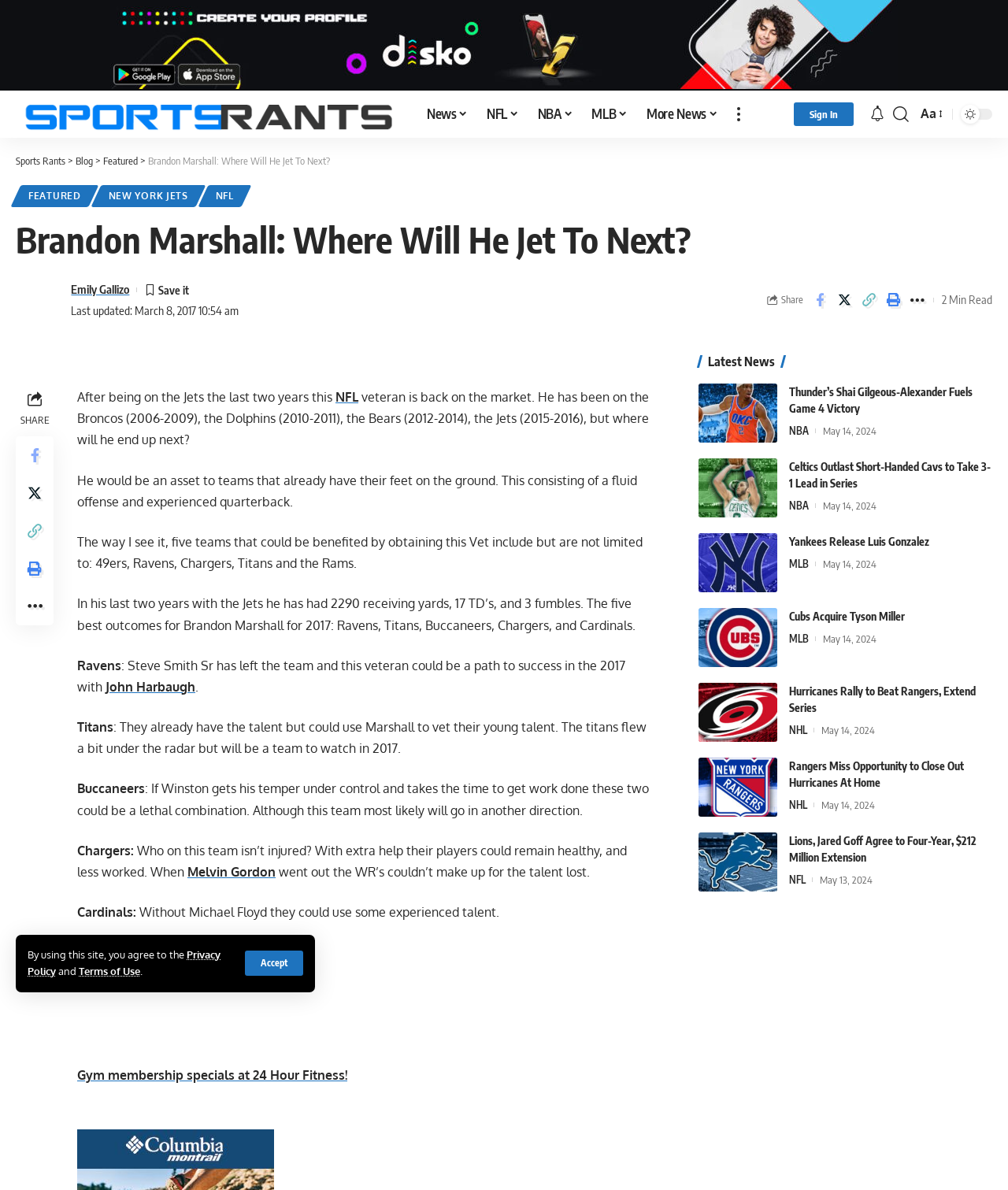Please determine the bounding box coordinates of the element's region to click in order to carry out the following instruction: "Share the article on Facebook". The coordinates should be four float numbers between 0 and 1, i.e., [left, top, right, bottom].

[0.802, 0.242, 0.824, 0.263]